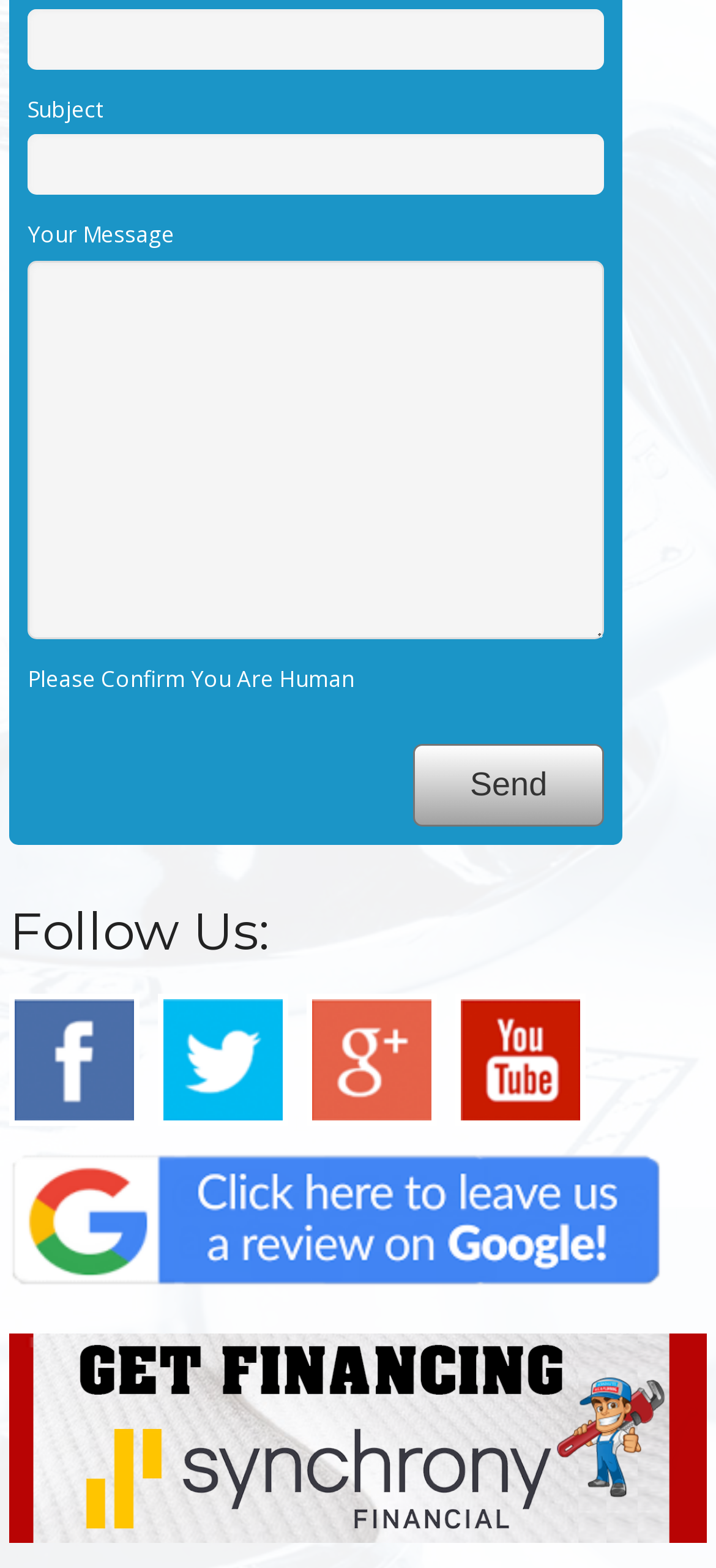How many social media links are present?
Using the visual information, answer the question in a single word or phrase.

4